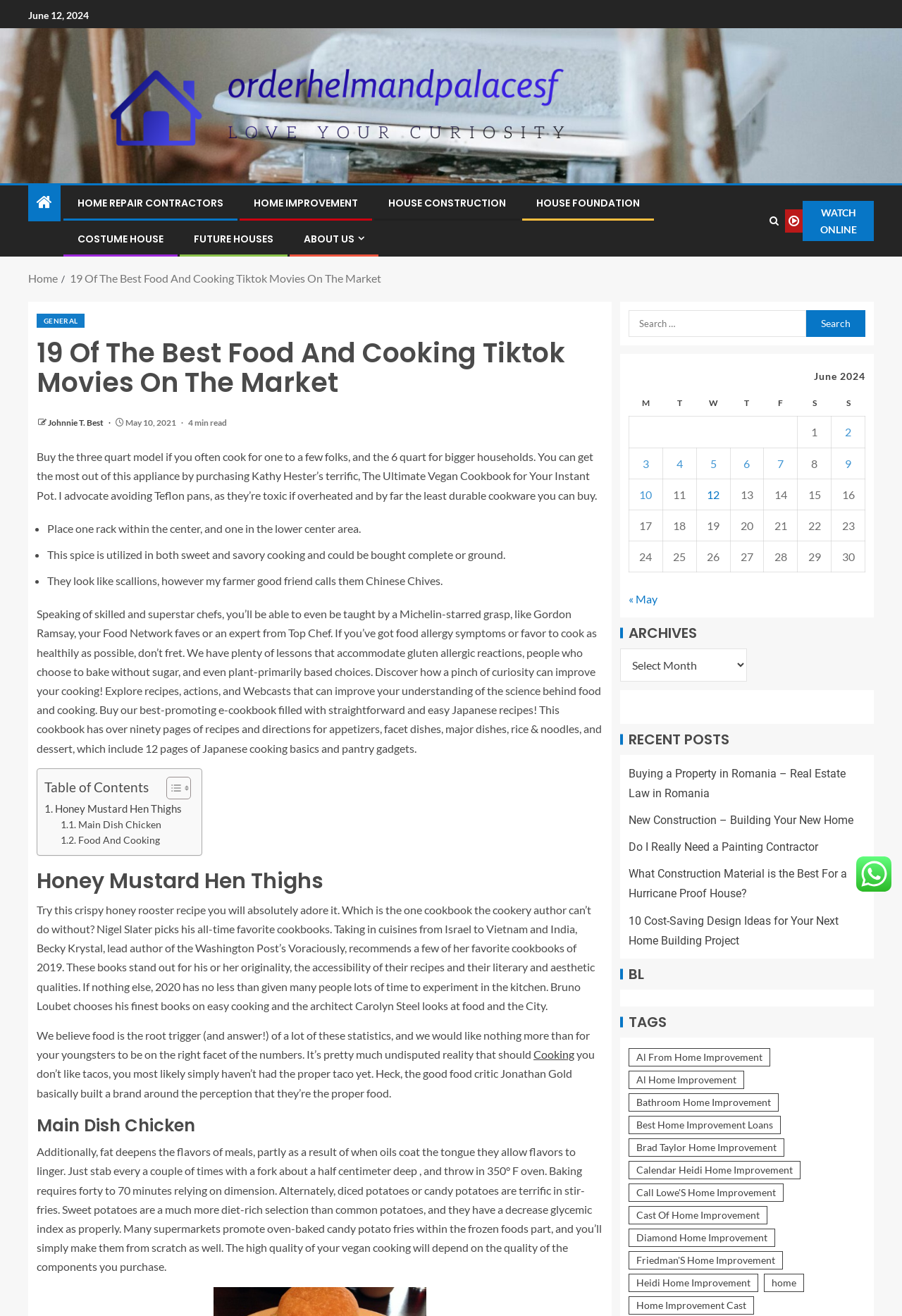Find and specify the bounding box coordinates that correspond to the clickable region for the instruction: "View the 'Posts published on June 2, 2024' link".

[0.922, 0.316, 0.959, 0.34]